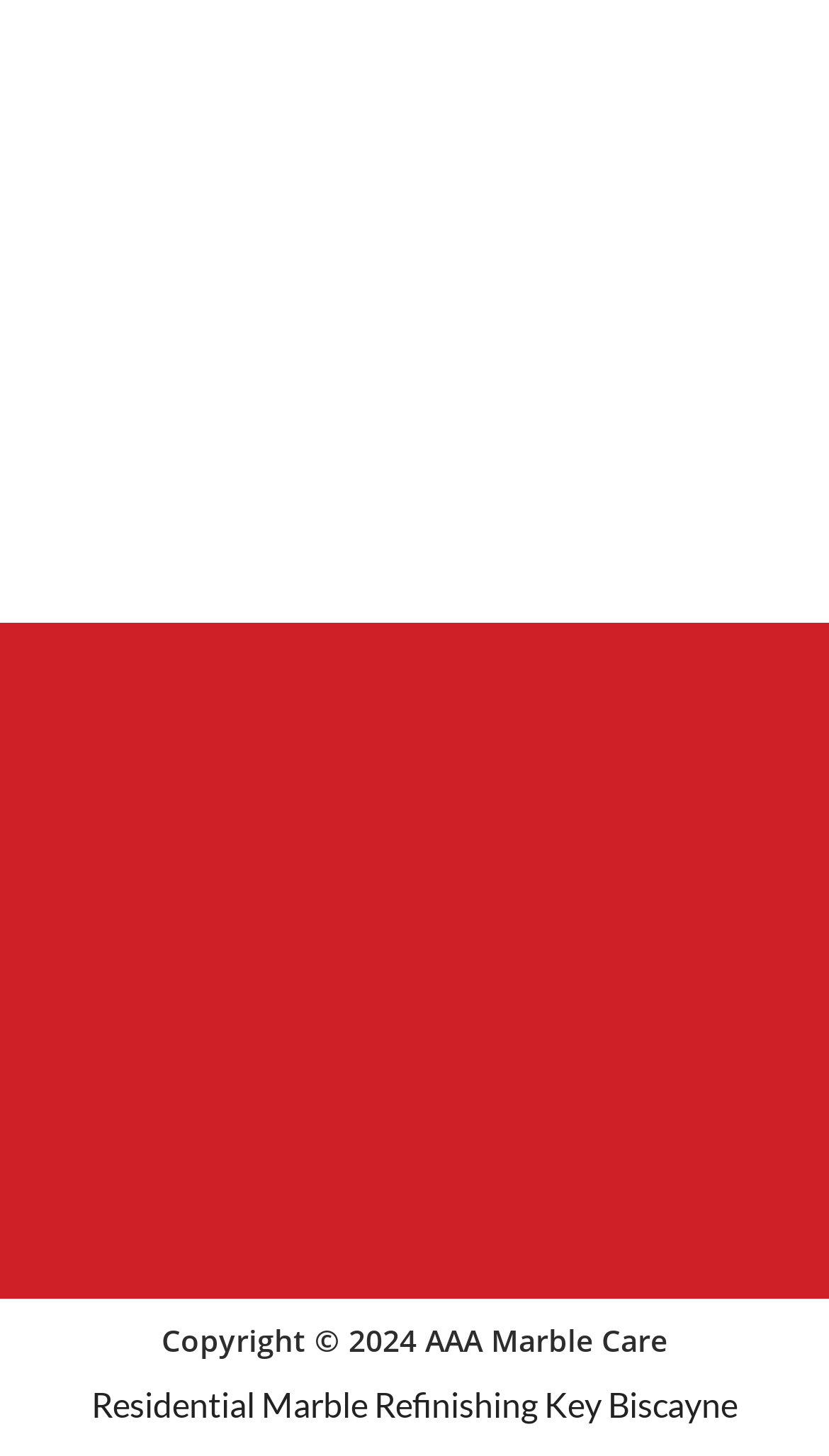Highlight the bounding box of the UI element that corresponds to this description: "(954) 937-8453".

[0.038, 0.695, 0.962, 0.731]